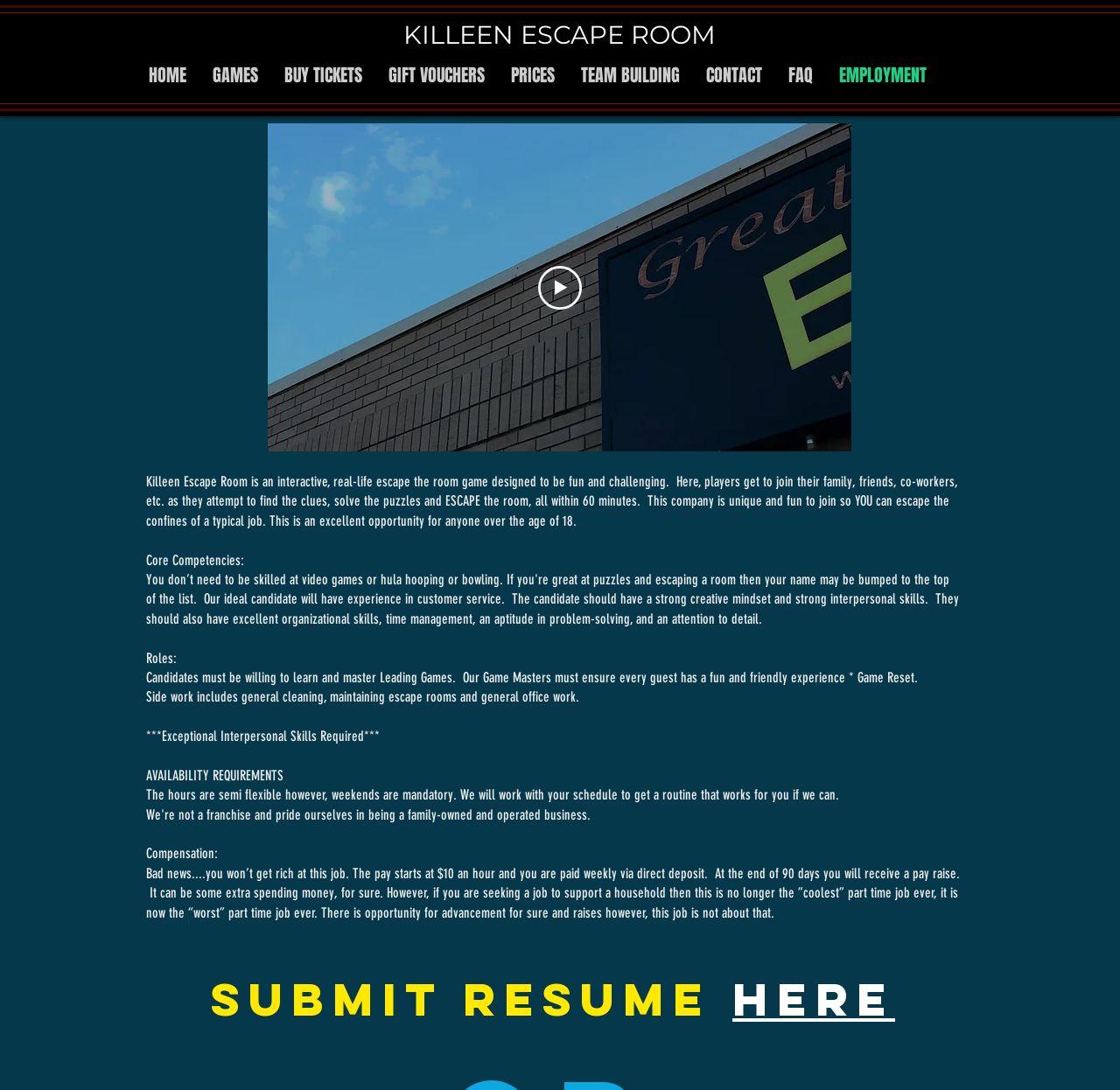Please give the bounding box coordinates of the area that should be clicked to fulfill the following instruction: "Click the link '1270'". The coordinates should be in the format of four float numbers from 0 to 1, i.e., [left, top, right, bottom].

None